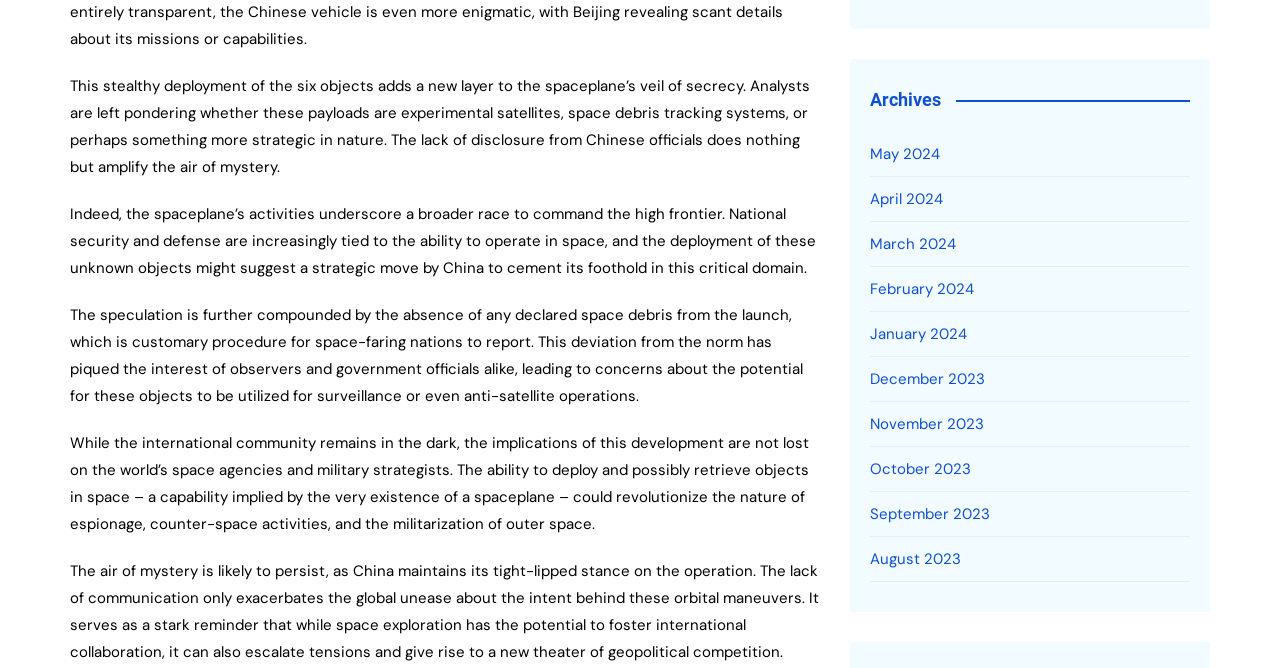What is the tone of the article?
Please look at the screenshot and answer in one word or a short phrase.

Mysterious and concerned